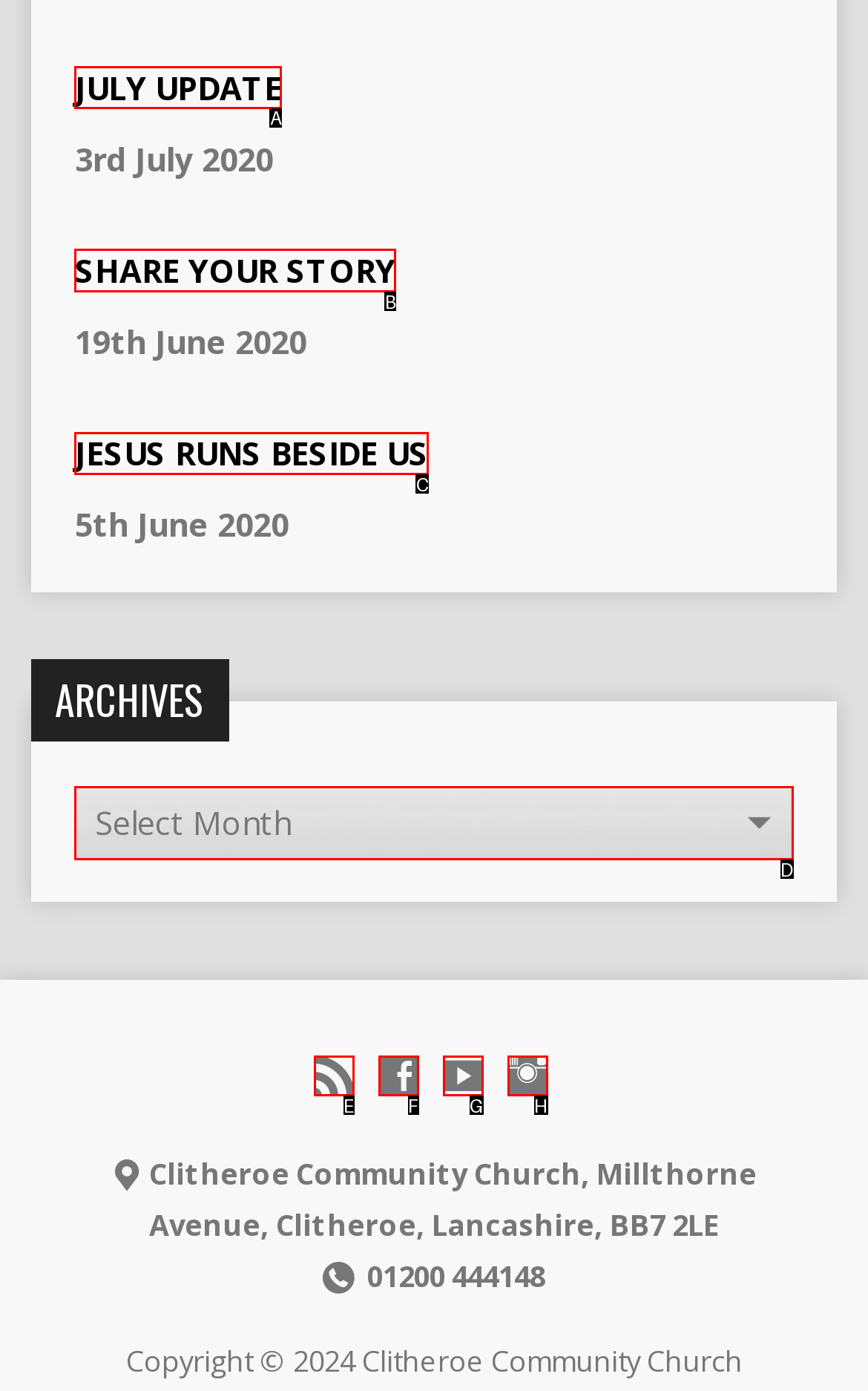Select the letter of the option that should be clicked to achieve the specified task: Click on SHARE YOUR STORY. Respond with just the letter.

B